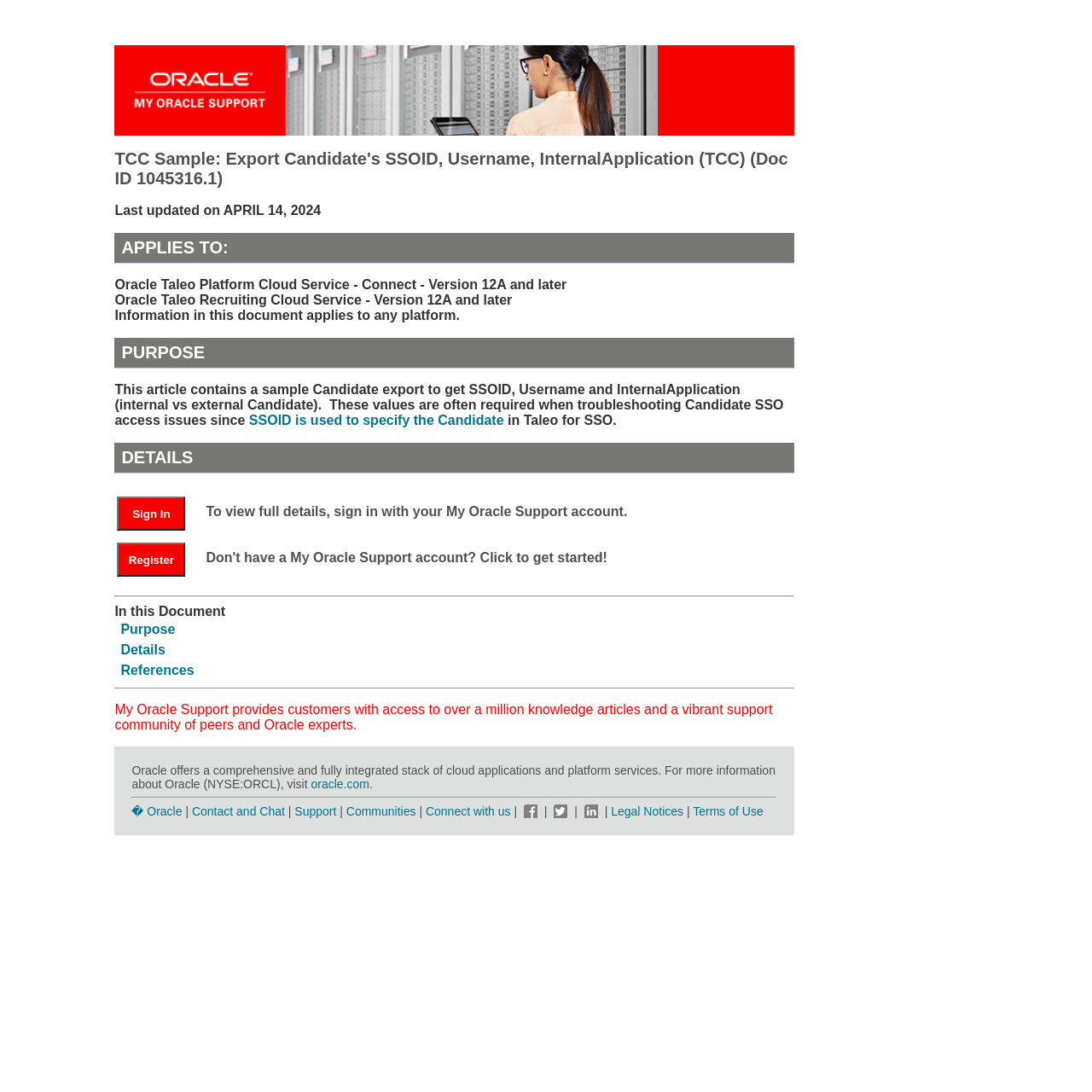Identify the bounding box coordinates of the specific part of the webpage to click to complete this instruction: "Register for a My Oracle Support account".

[0.107, 0.497, 0.17, 0.528]